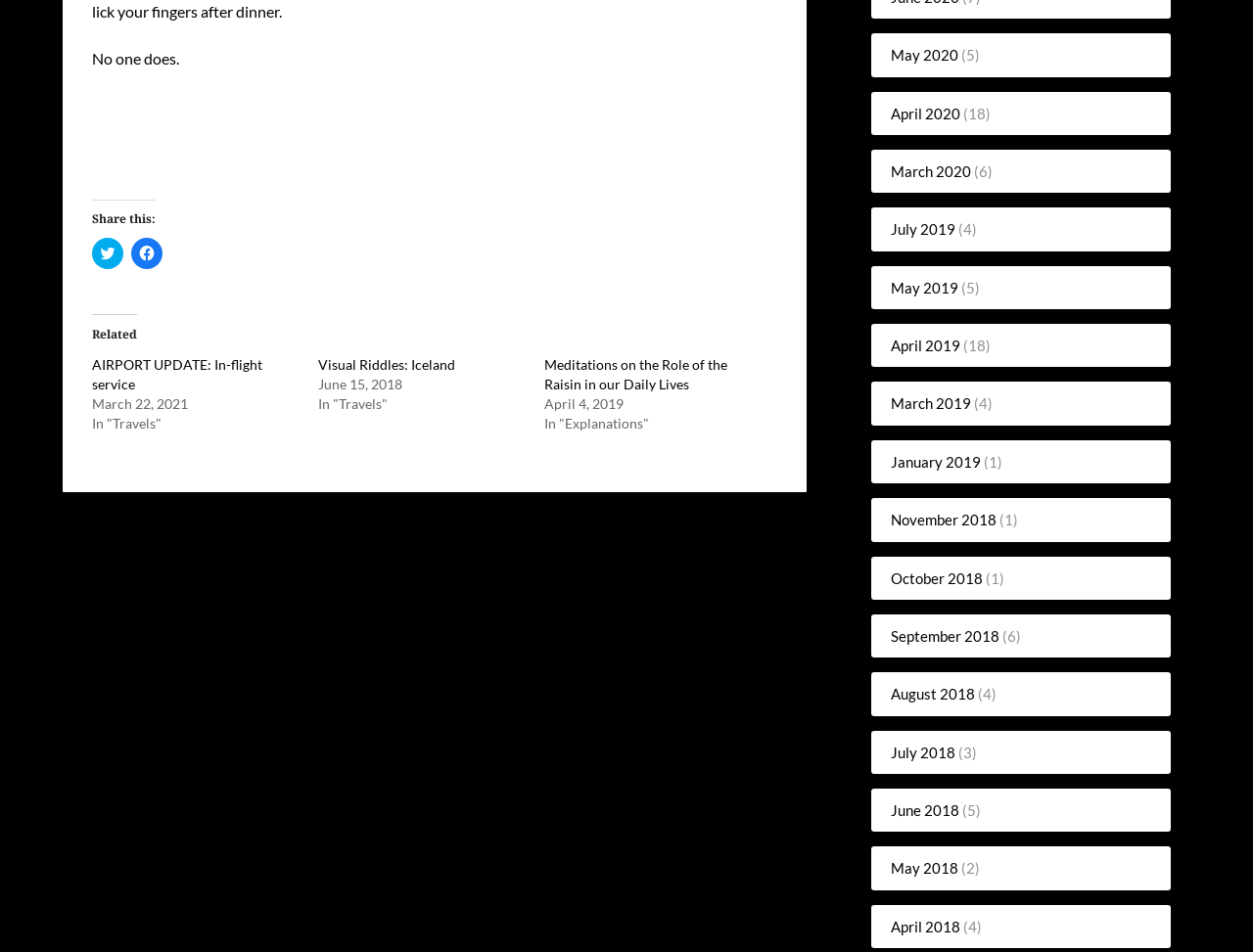What is the date of the article 'AIRPORT UPDATE: In-flight service'?
Relying on the image, give a concise answer in one word or a brief phrase.

March 22, 2021